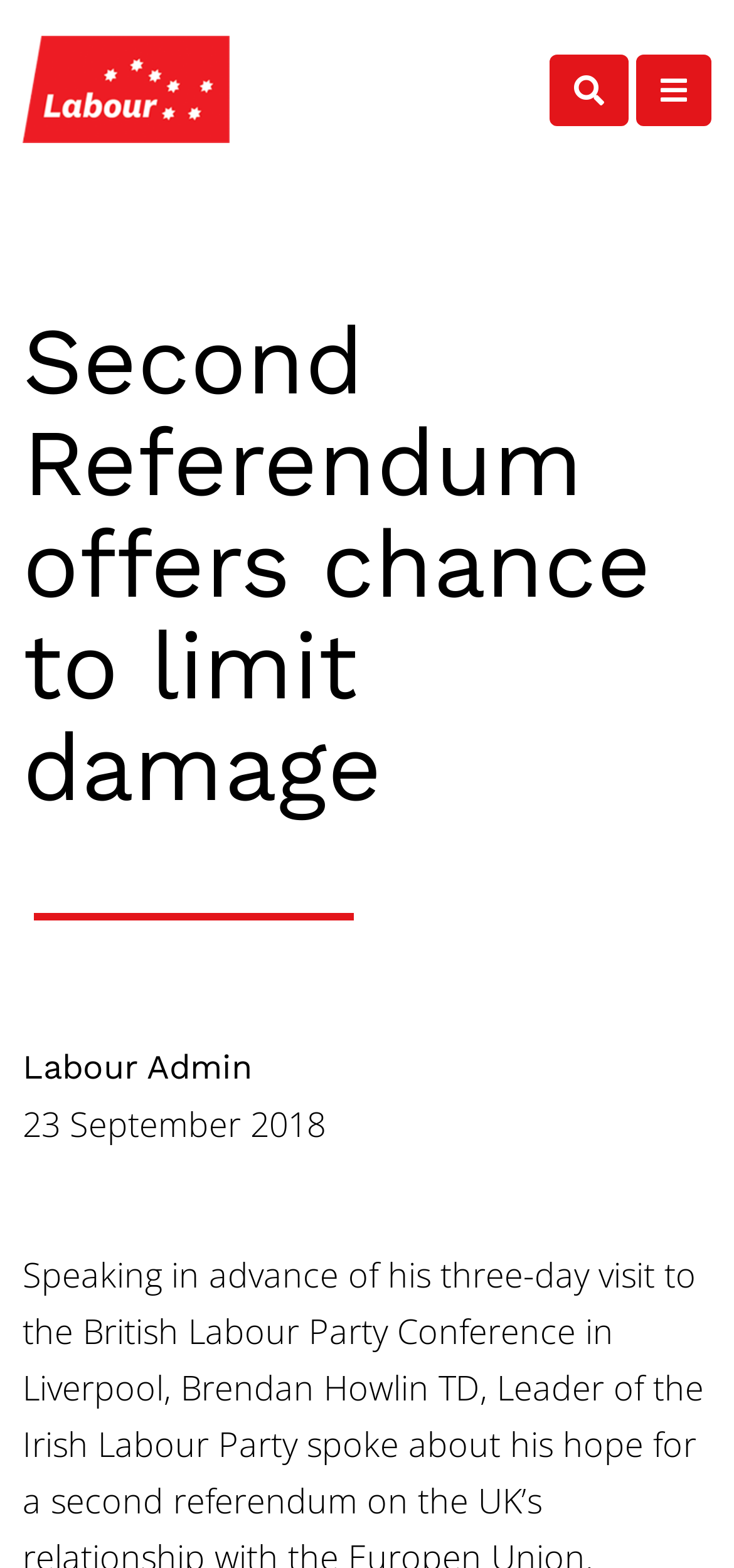Answer the question in one word or a short phrase:
What is the logo of the website?

Labour Party